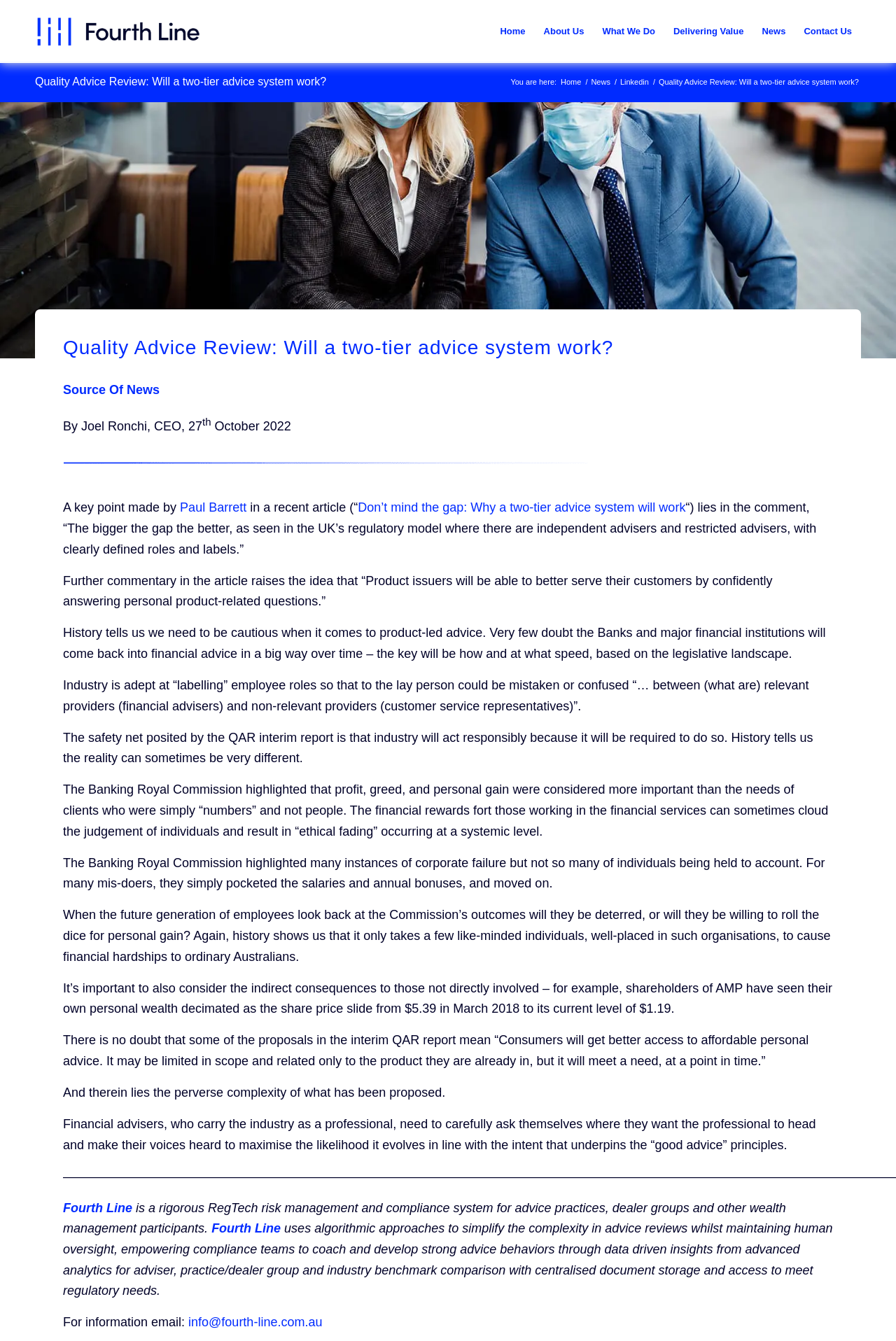Please find the bounding box coordinates of the section that needs to be clicked to achieve this instruction: "Click the 'News' link".

[0.84, 0.001, 0.887, 0.046]